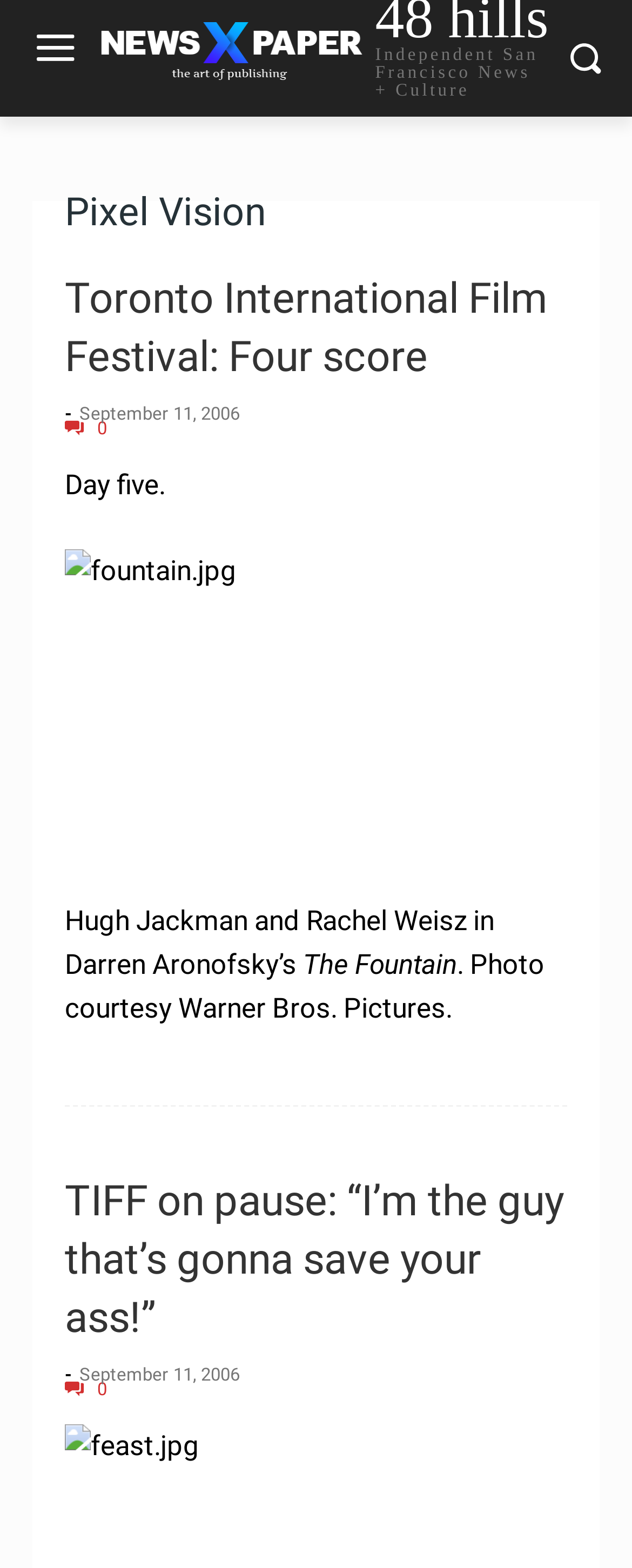Answer with a single word or phrase: 
How many images are on this page?

2